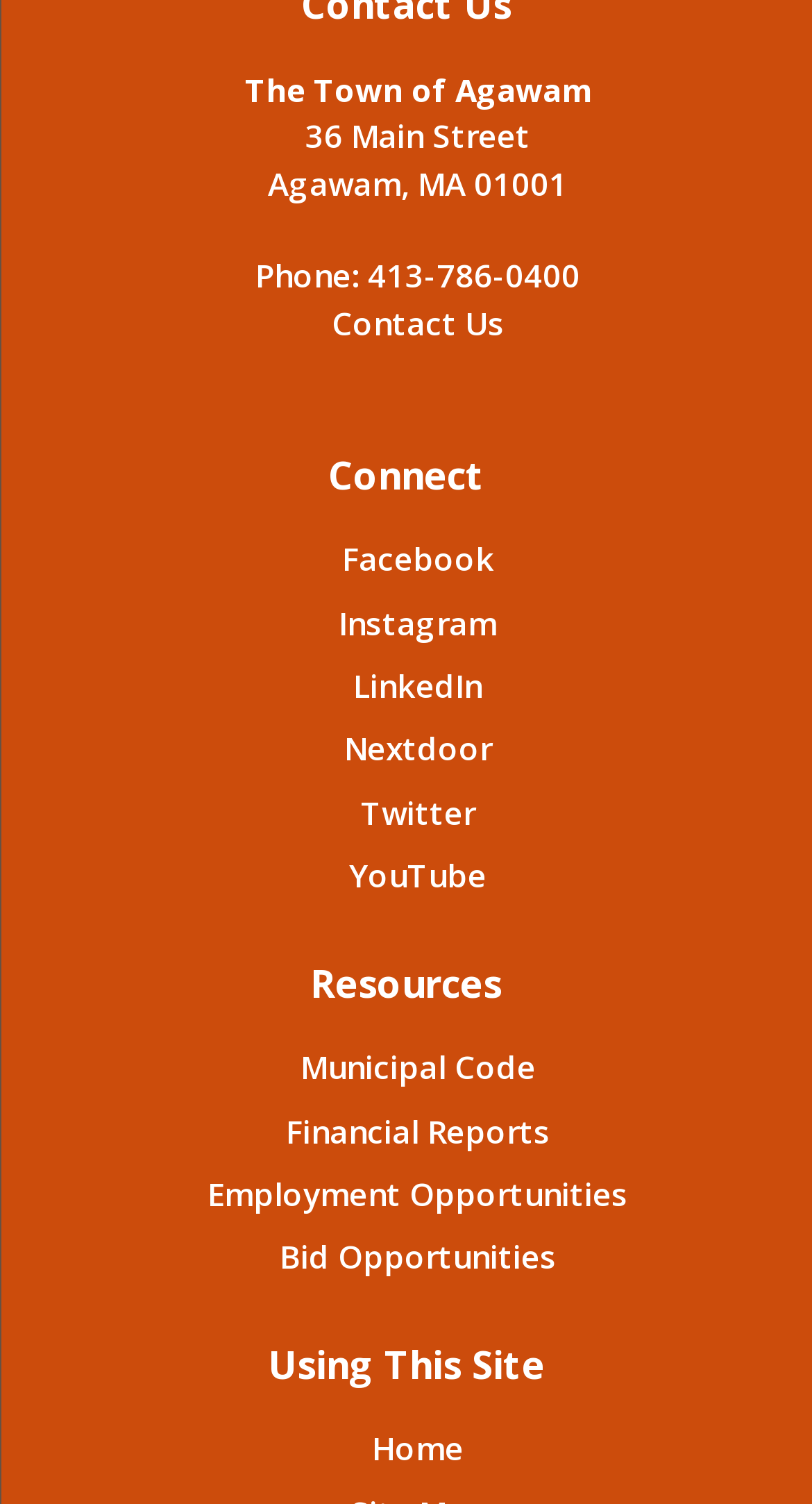Determine the bounding box coordinates of the clickable region to execute the instruction: "Check employment opportunities". The coordinates should be four float numbers between 0 and 1, denoted as [left, top, right, bottom].

[0.256, 0.78, 0.774, 0.807]